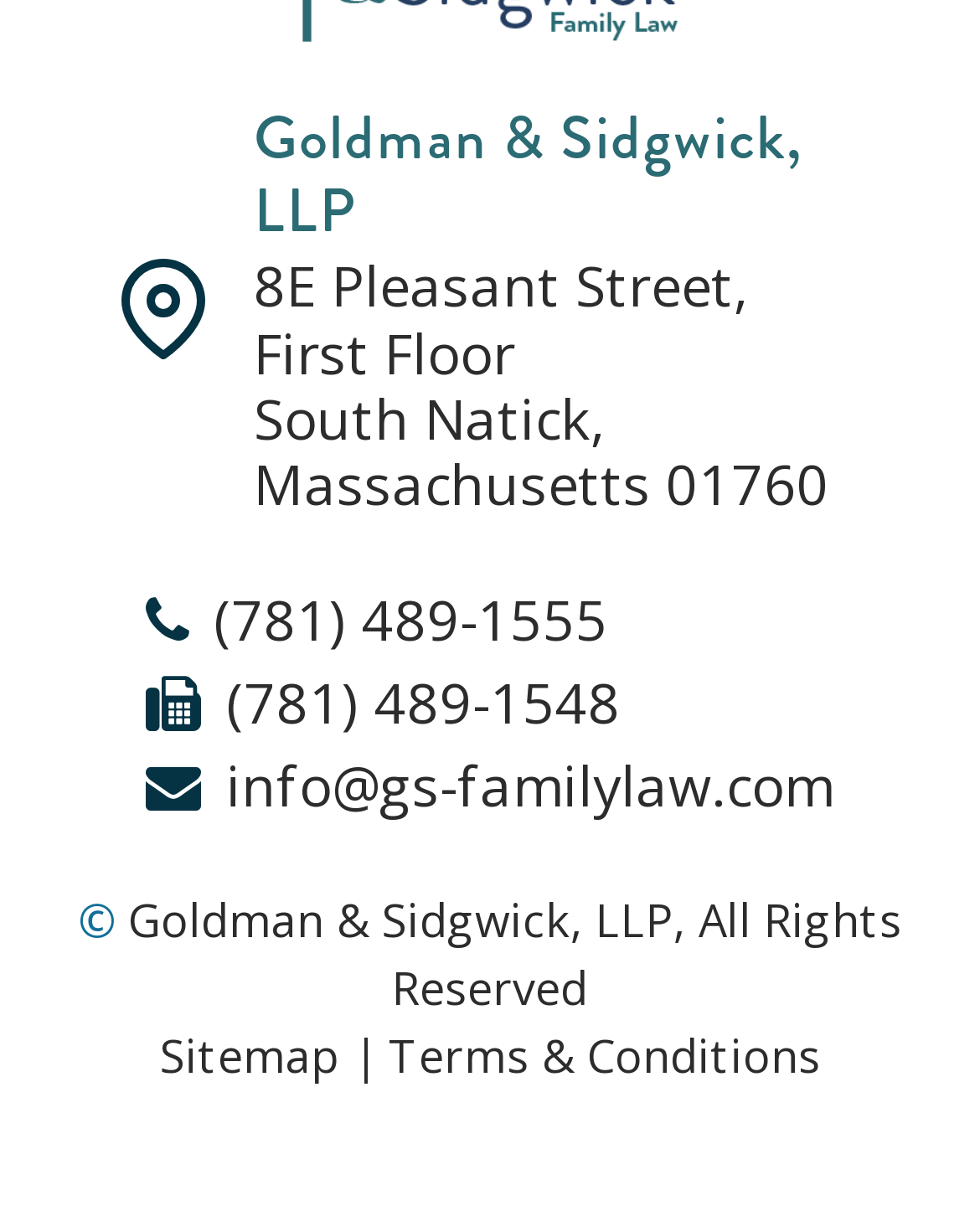What is the email address for general inquiries?
Kindly answer the question with as much detail as you can.

The email address can be found in the link element with bounding box coordinates [0.231, 0.611, 0.851, 0.679], which contains the text 'info@gs-familylaw.com'.